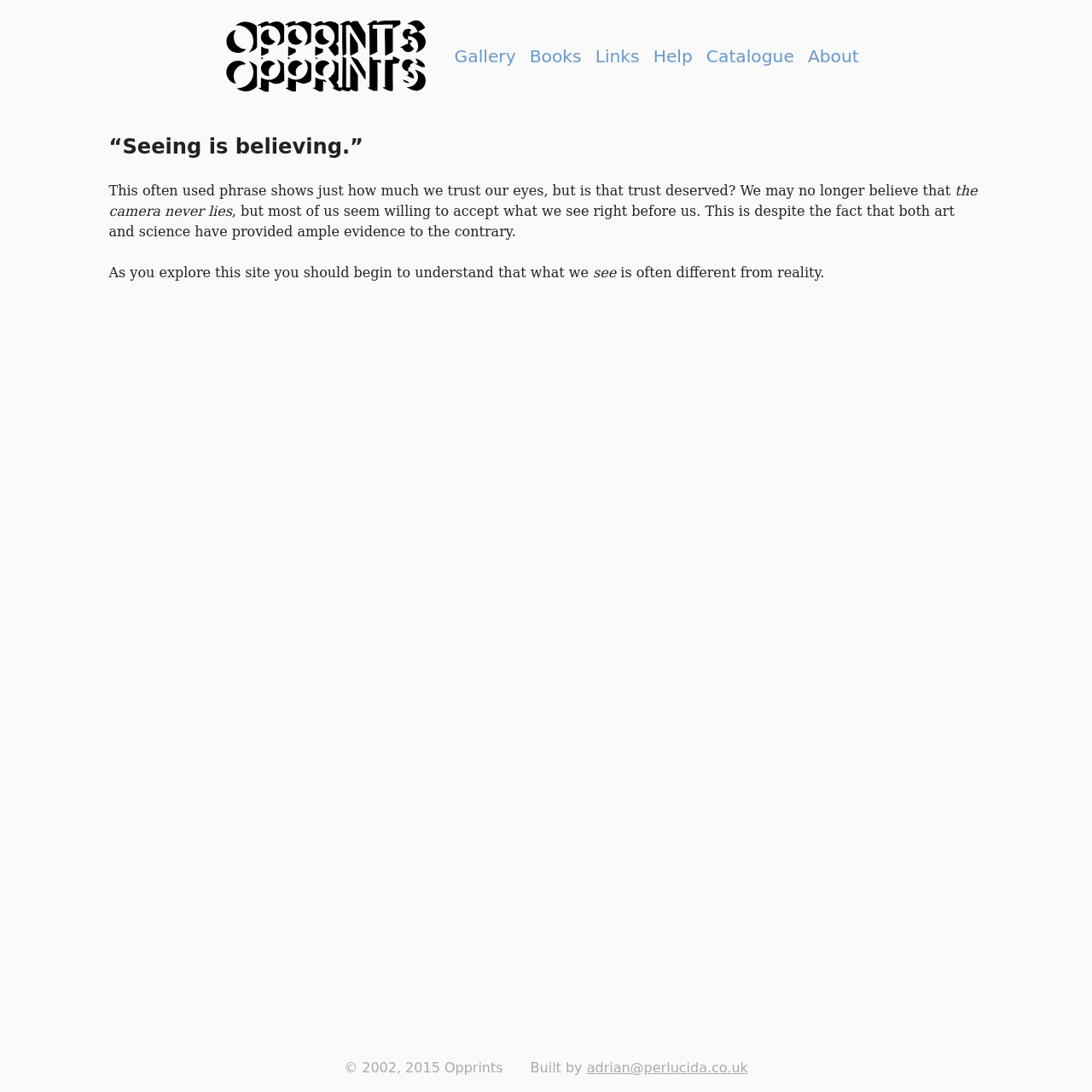Please give the bounding box coordinates of the area that should be clicked to fulfill the following instruction: "Go to Gallery". The coordinates should be in the format of four float numbers from 0 to 1, i.e., [left, top, right, bottom].

[0.416, 0.042, 0.472, 0.061]